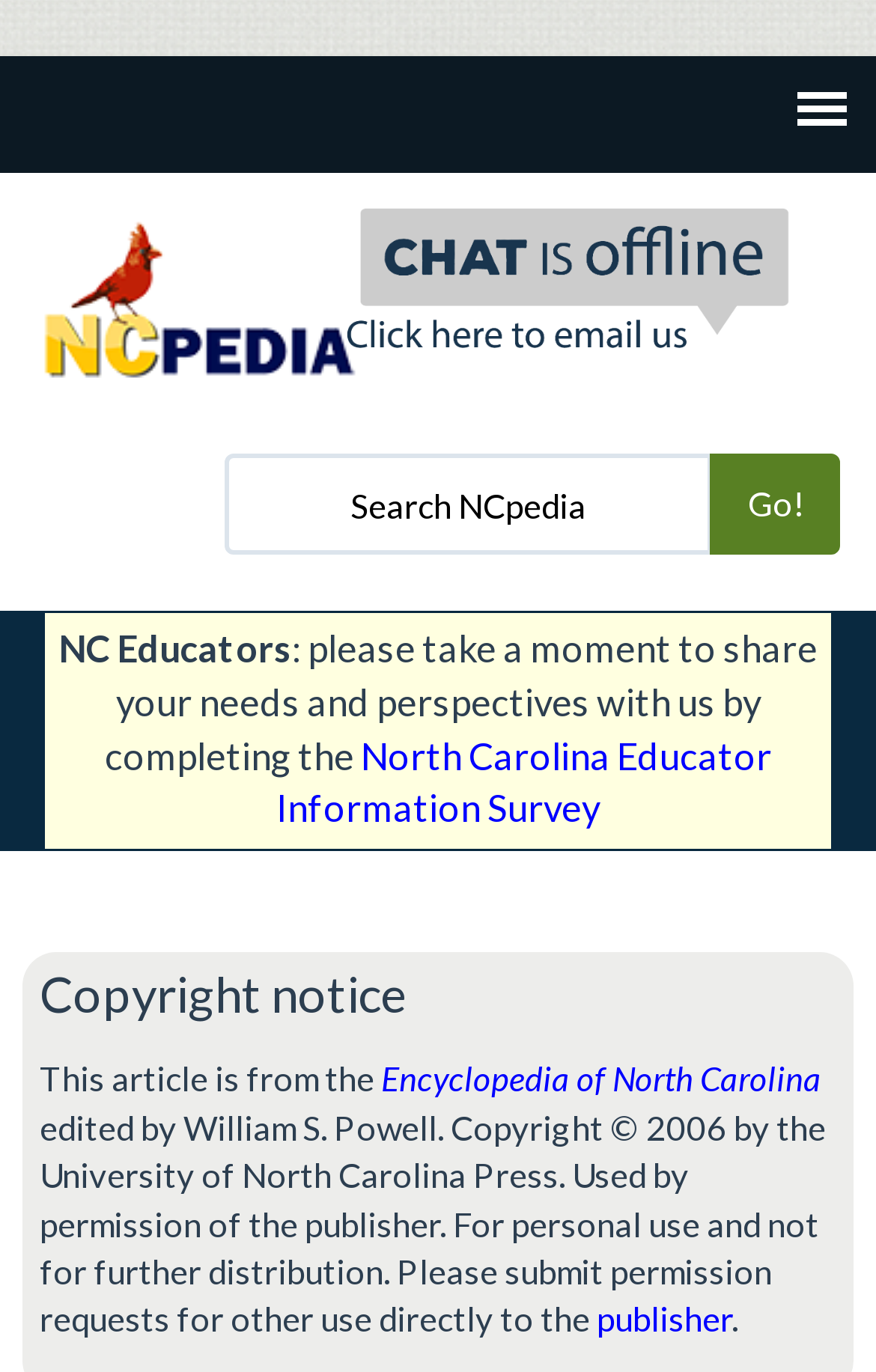Identify the bounding box of the UI element that matches this description: "alt="NCpedia logo"".

[0.0, 0.202, 0.449, 0.231]